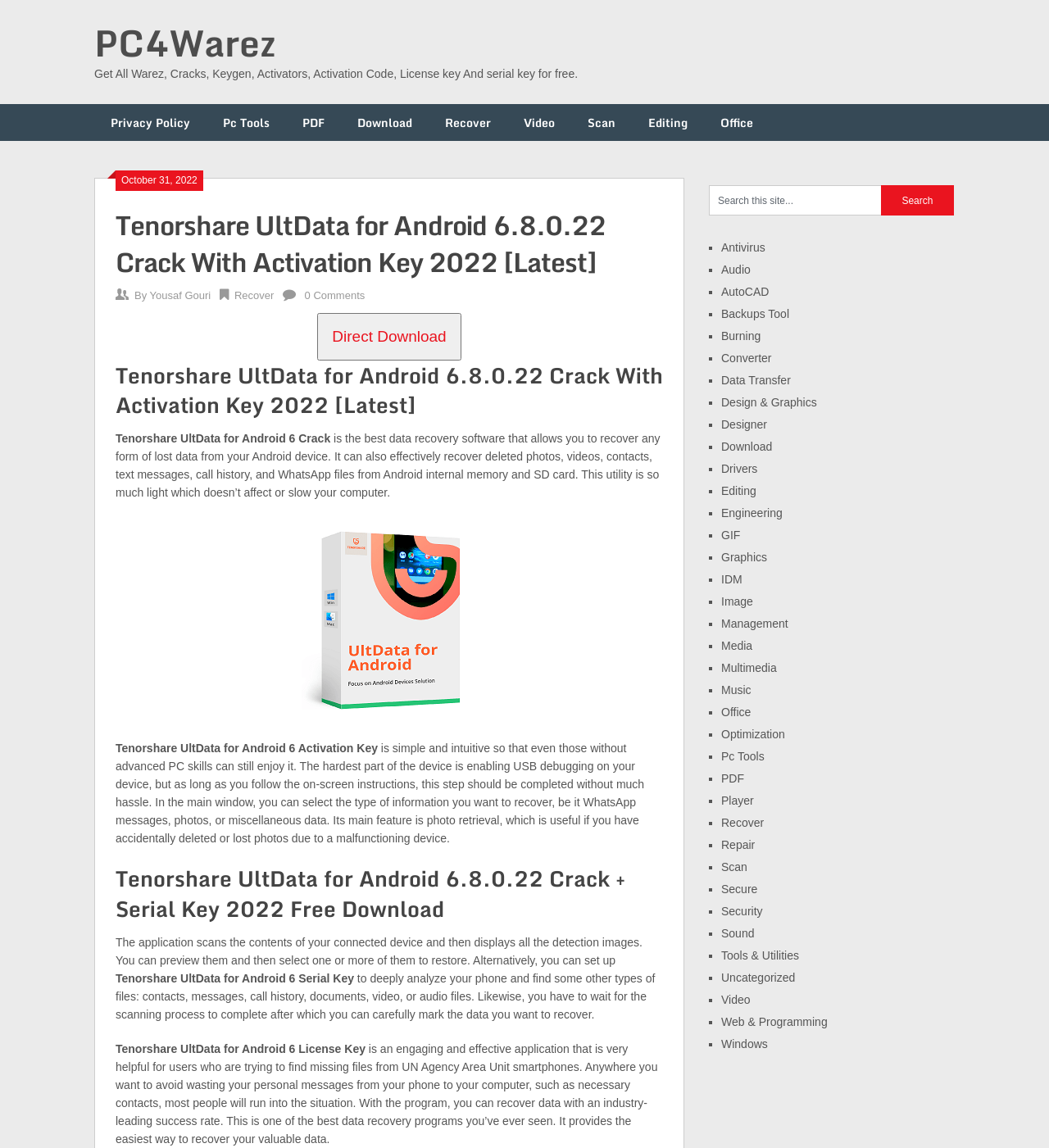Kindly respond to the following question with a single word or a brief phrase: 
What types of files can be recovered using this software?

Photos, videos, contacts, text messages, call history, WhatsApp files